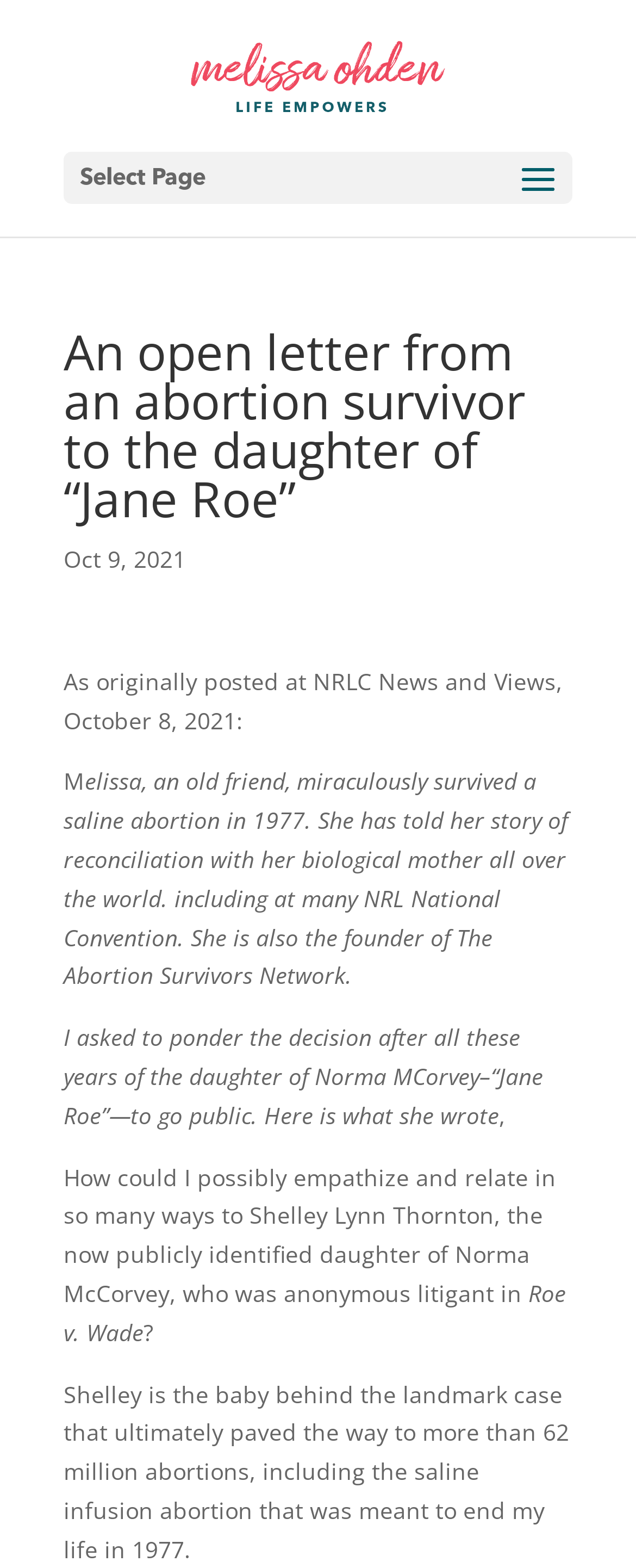Find the headline of the webpage and generate its text content.

An open letter from an abortion survivor to the daughter of “Jane Roe”